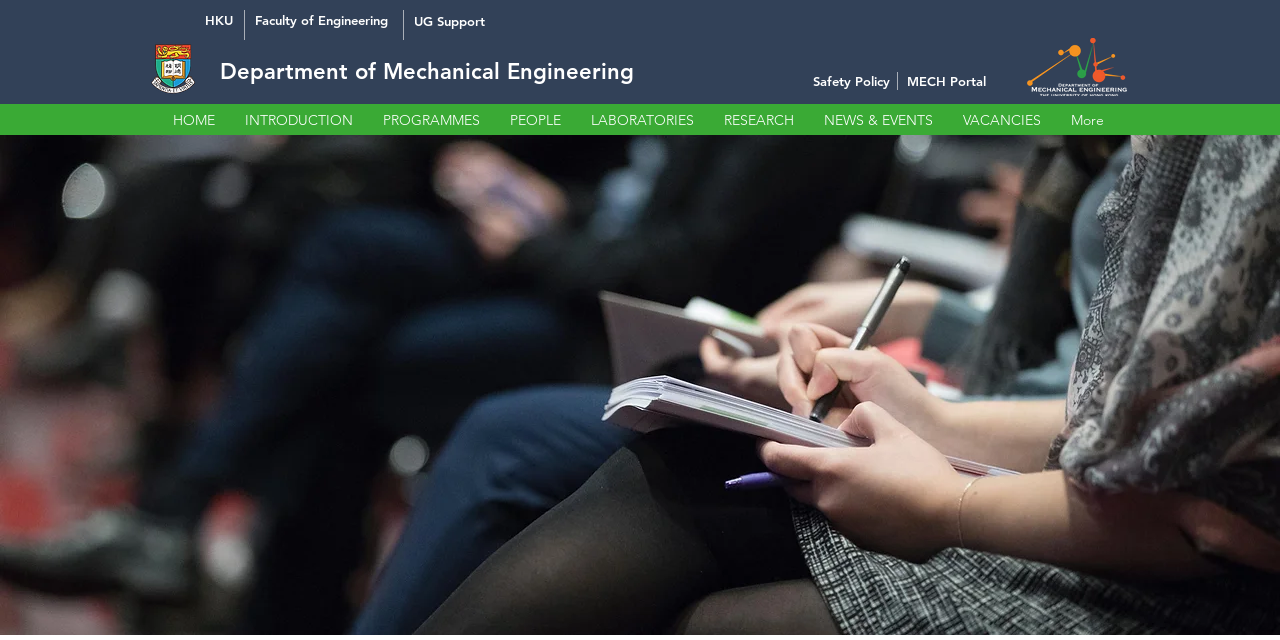Please identify the bounding box coordinates of the area that needs to be clicked to follow this instruction: "See all posts".

None